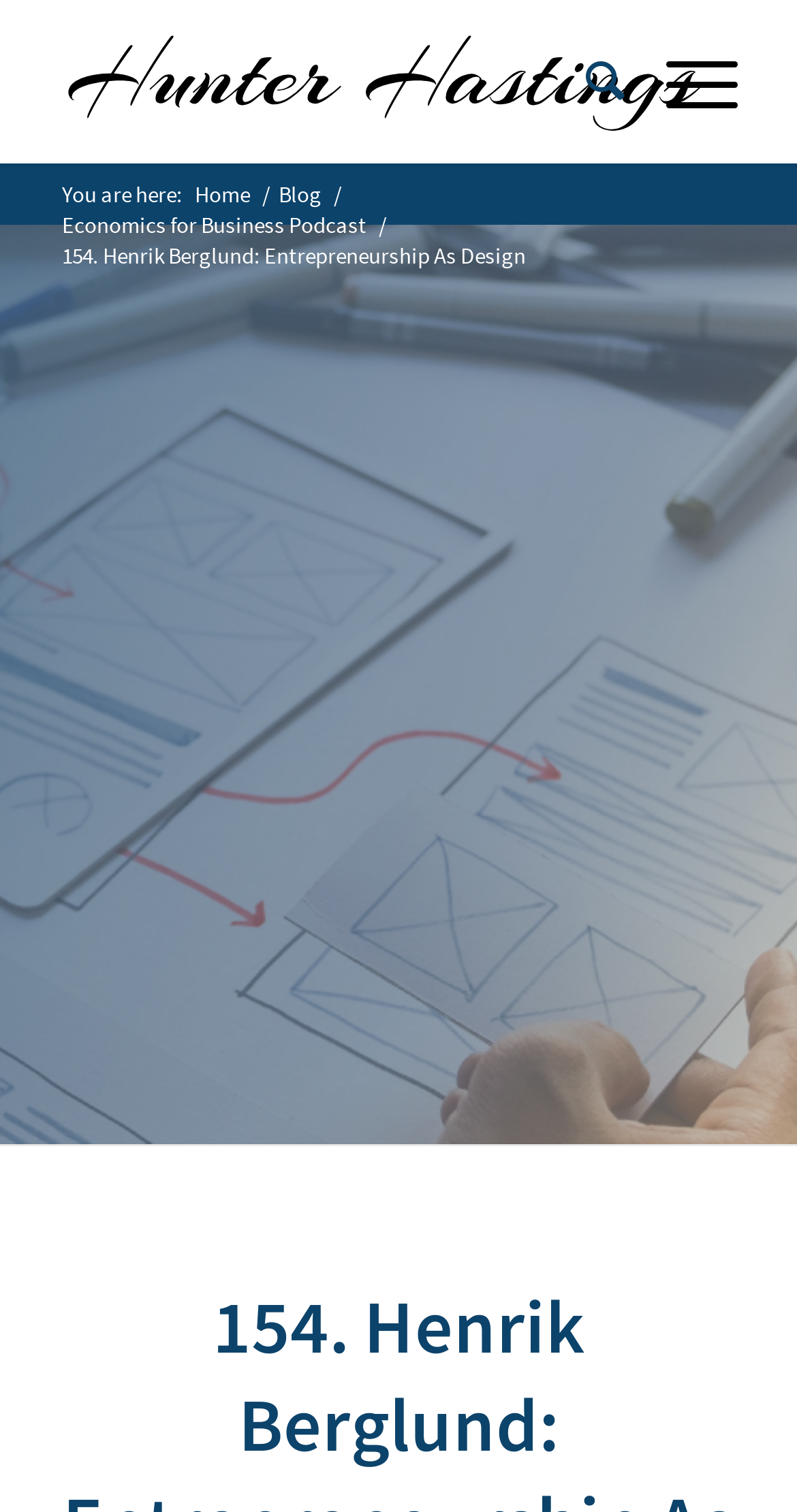Respond to the following query with just one word or a short phrase: 
How many static text elements are there?

3